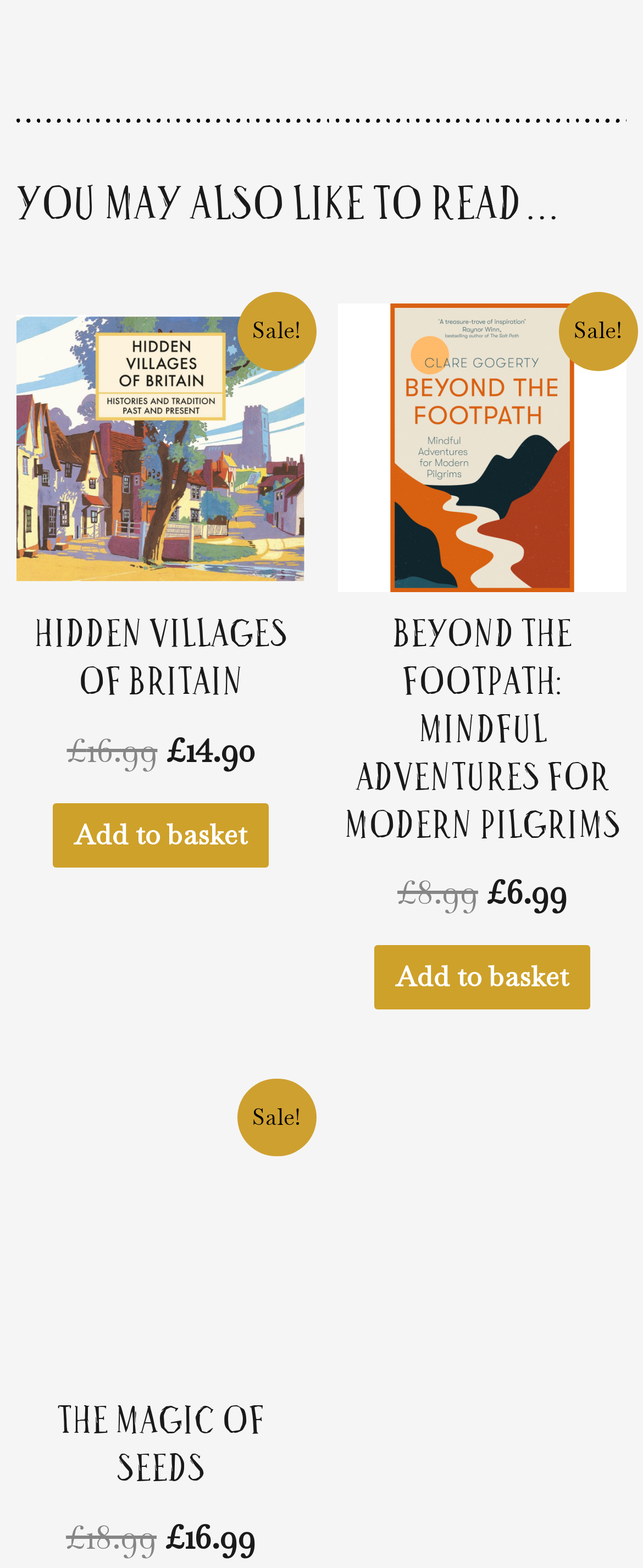Using details from the image, please answer the following question comprehensively:
What is the price of 'Hidden Villages of Britain'?

I found the link 'Hidden Villages of Britain' and its corresponding price, which is £14.90, indicated by the '£' symbol and the numerical value.